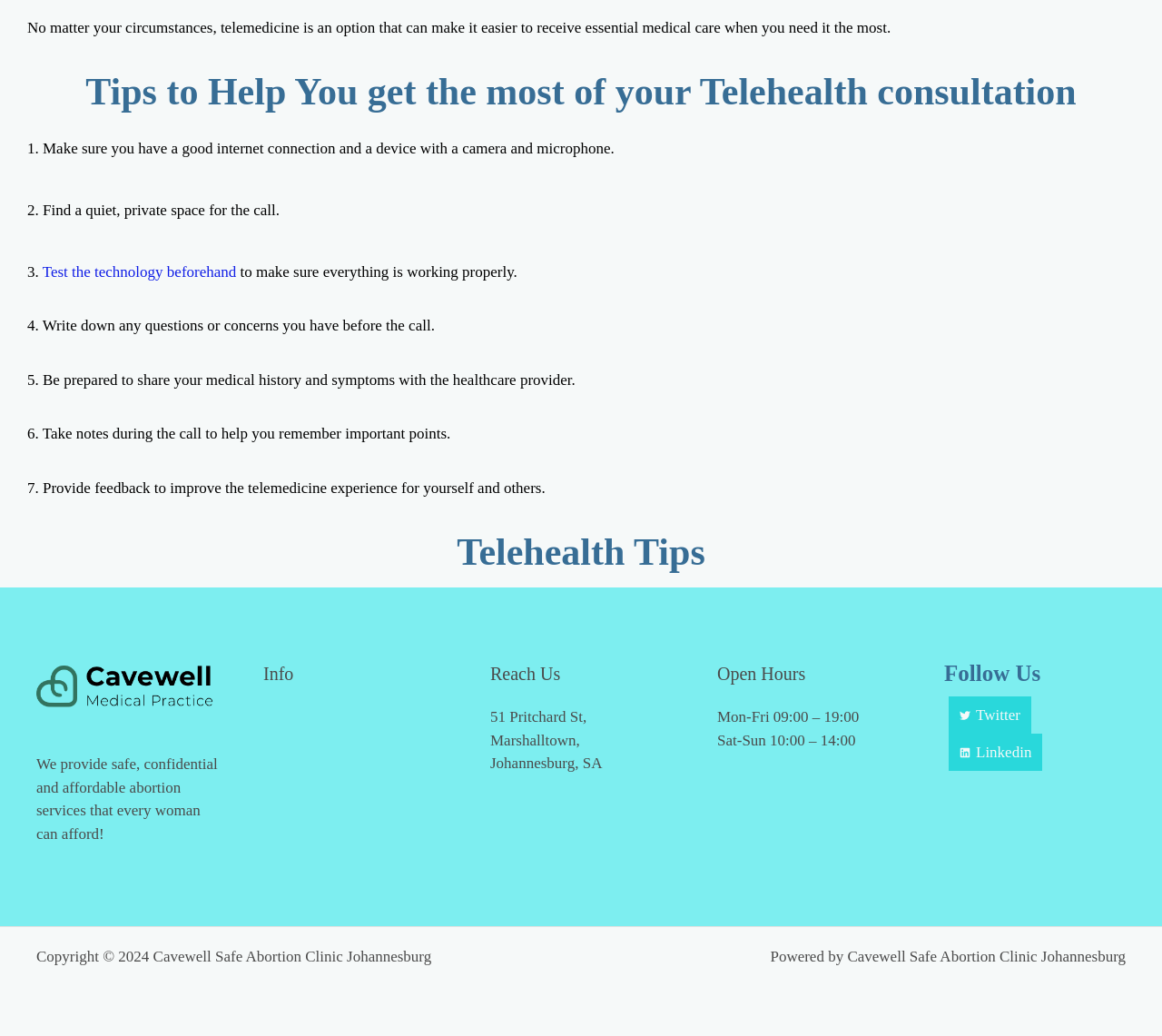What social media platforms can users follow the clinic on?
Look at the image and provide a detailed response to the question.

The webpage provides links to the clinic's social media profiles, specifically Twitter and Linkedin, in the footer section under the 'Follow Us' heading.